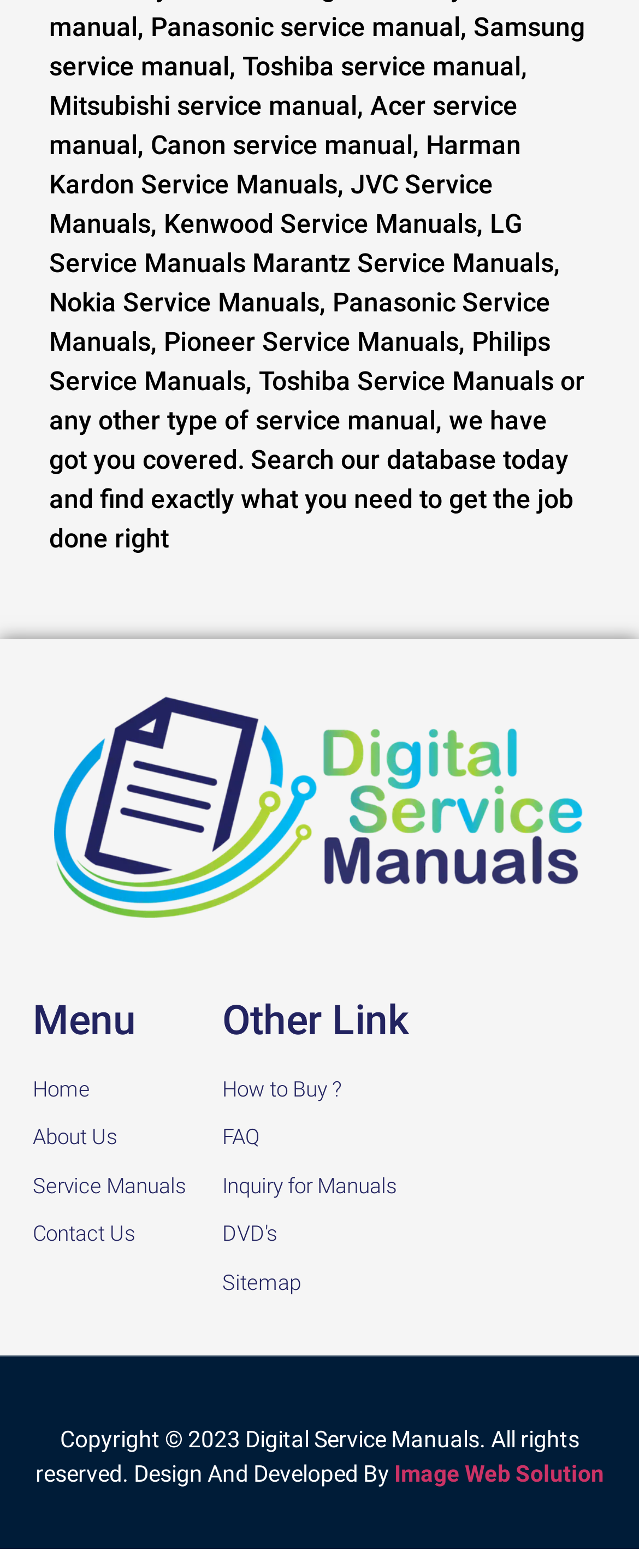Refer to the image and provide a thorough answer to this question:
What is the second category of links?

The second category of links is 'Other Link' which is indicated by the heading element with the text 'Other Link' below the main menu category, followed by links to 'How to Buy?', 'FAQ', 'Inquiry for Manuals', 'DVD's', and 'Sitemap'.